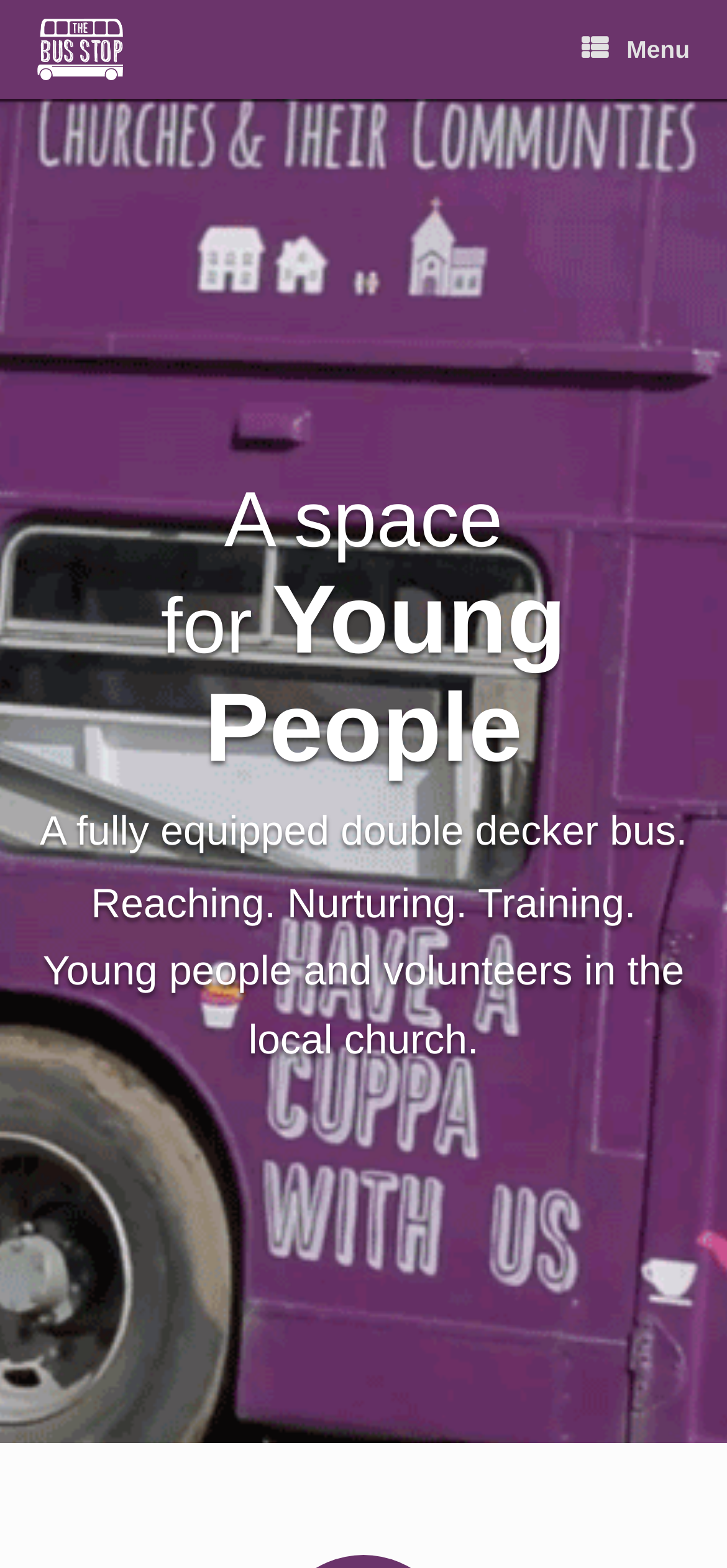Please locate and retrieve the main header text of the webpage.

A space for Young People